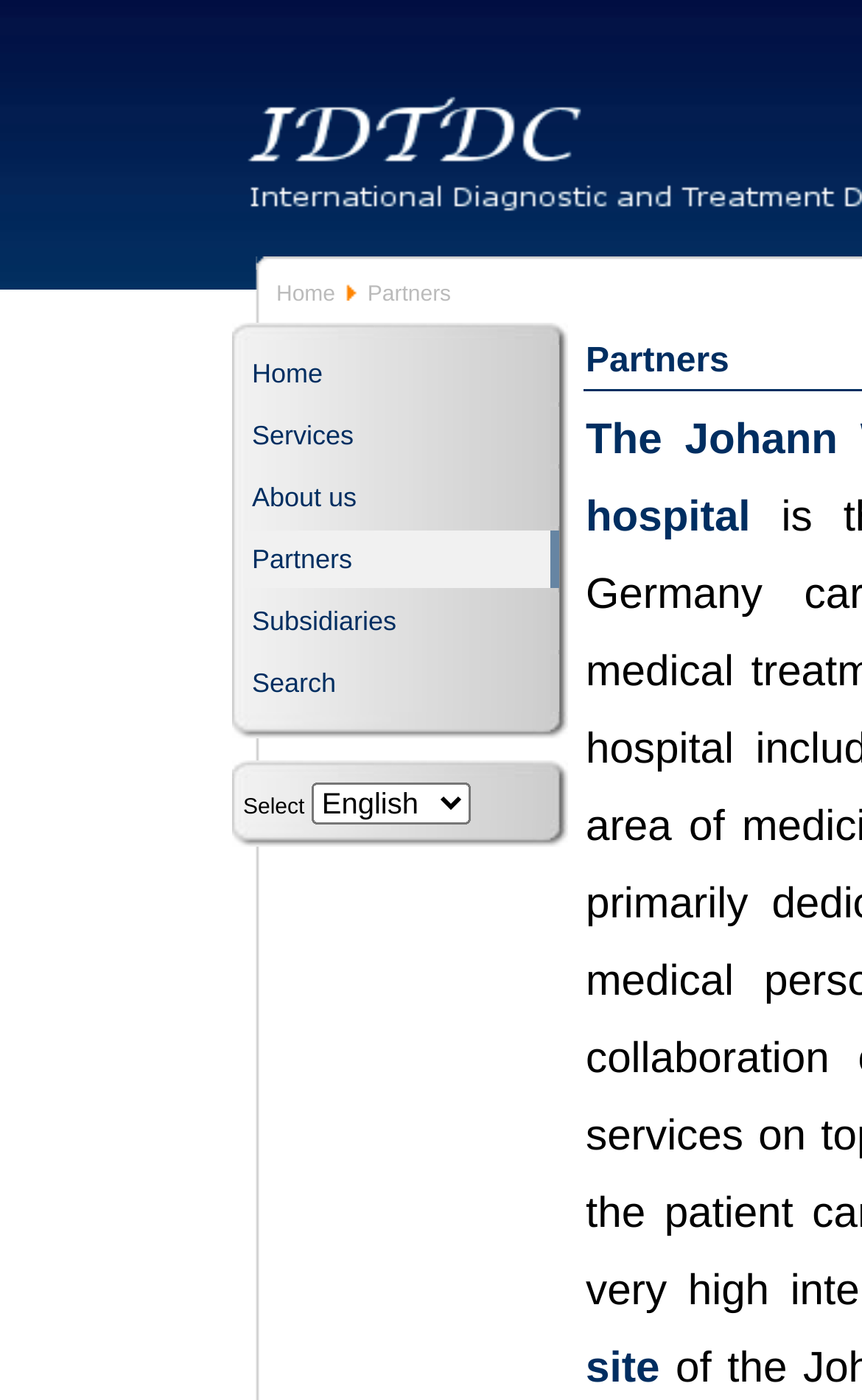Calculate the bounding box coordinates of the UI element given the description: "Subsidiaries".

[0.282, 0.423, 0.649, 0.464]